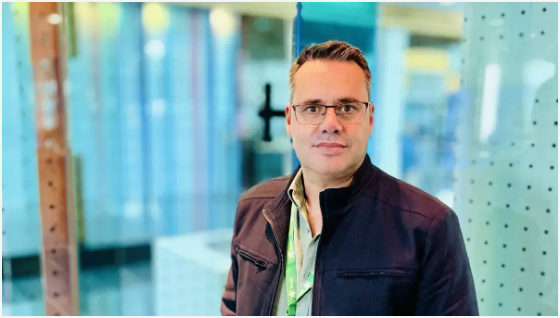What is the color of the man's jacket?
Give a one-word or short-phrase answer derived from the screenshot.

Dark